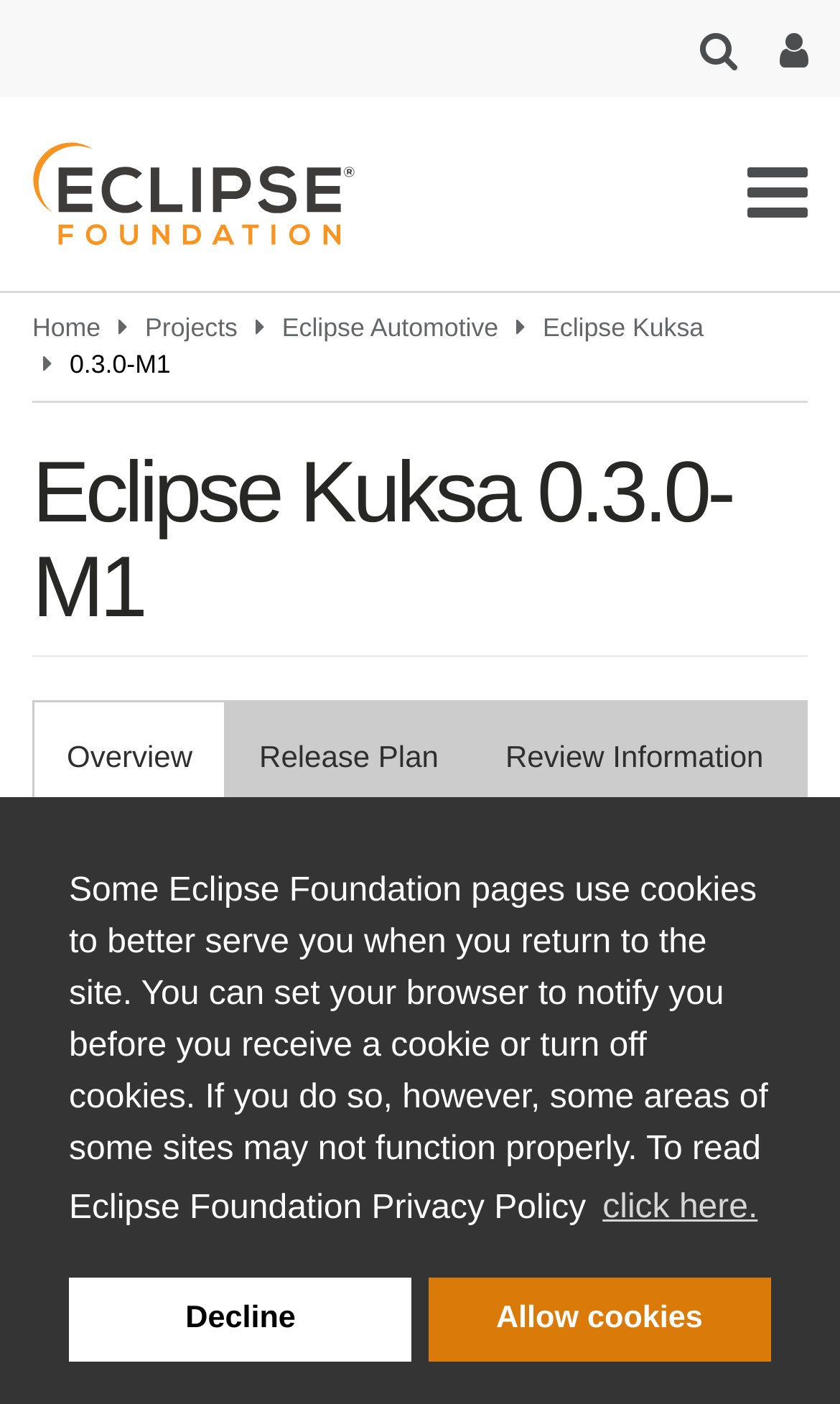What is the new feature introduced in the 0.3.0 release?
Answer with a single word or short phrase according to what you see in the image.

fully supports VSS actuators